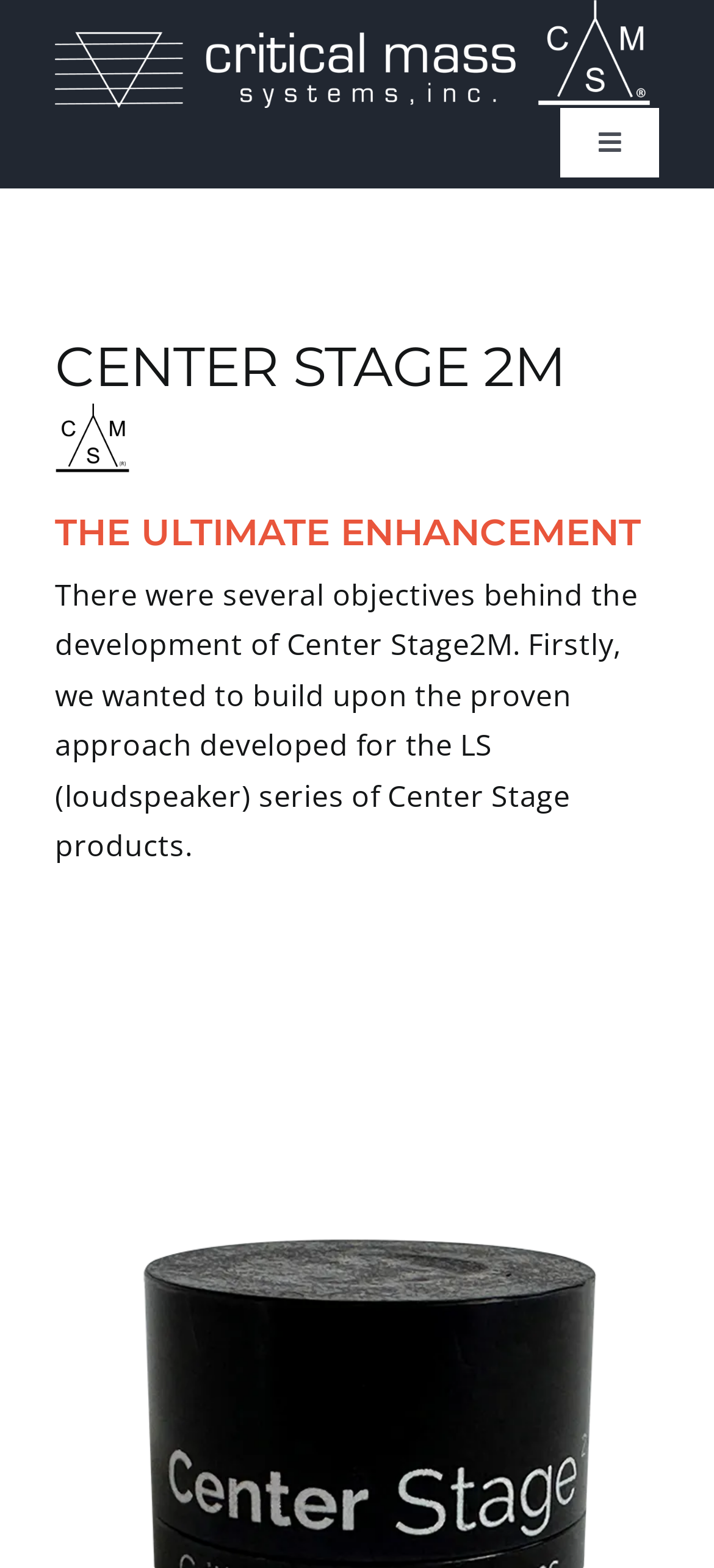Determine the bounding box coordinates of the clickable region to execute the instruction: "Go to HOME page". The coordinates should be four float numbers between 0 and 1, denoted as [left, top, right, bottom].

[0.0, 0.113, 1.0, 0.189]